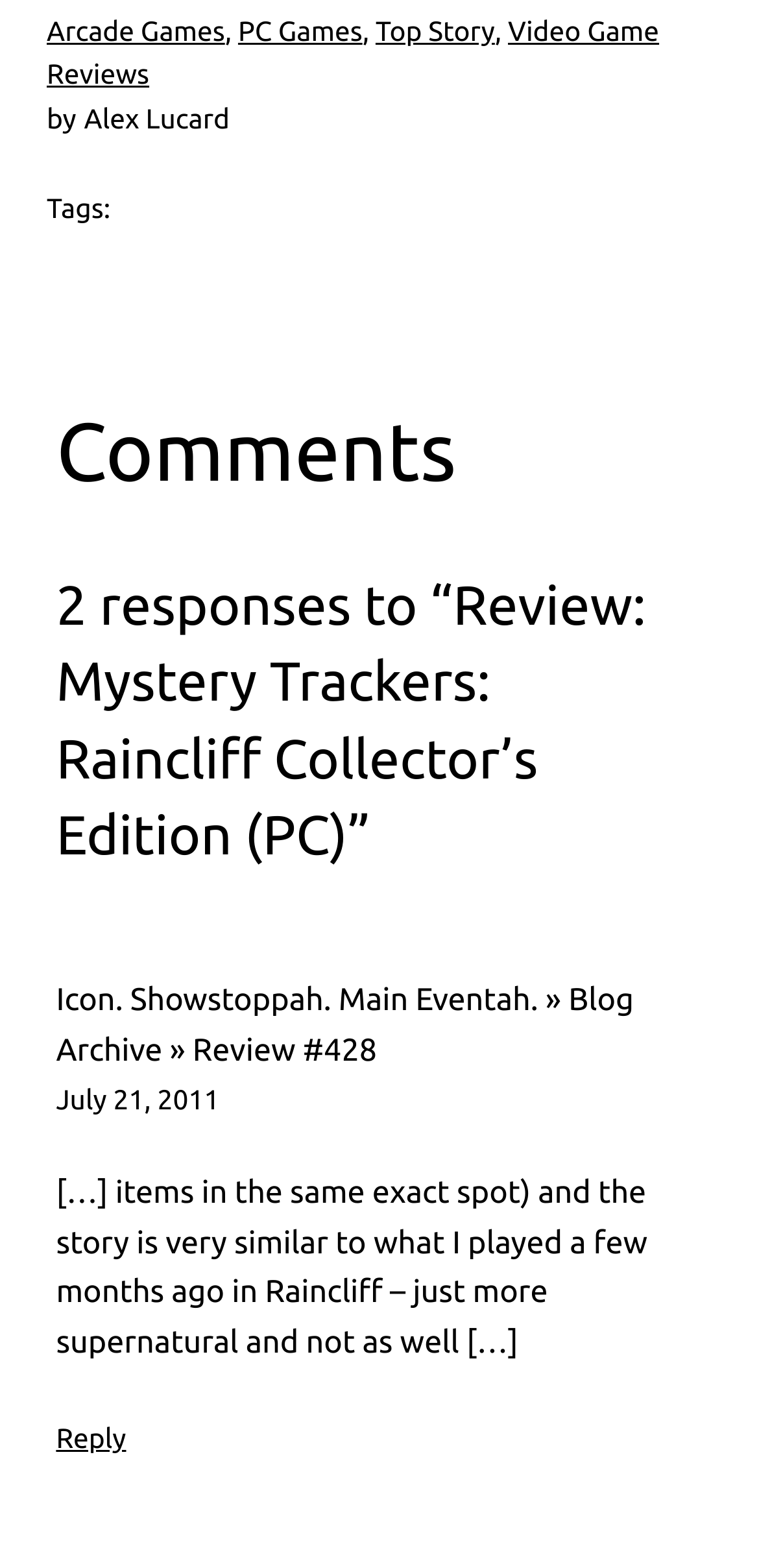What is the topic of the review?
Refer to the image and give a detailed answer to the question.

The heading 'Review: Mystery Trackers: Raincliff Collector’s Edition (PC)' indicates that the review is about the game Mystery Trackers: Raincliff Collector’s Edition.